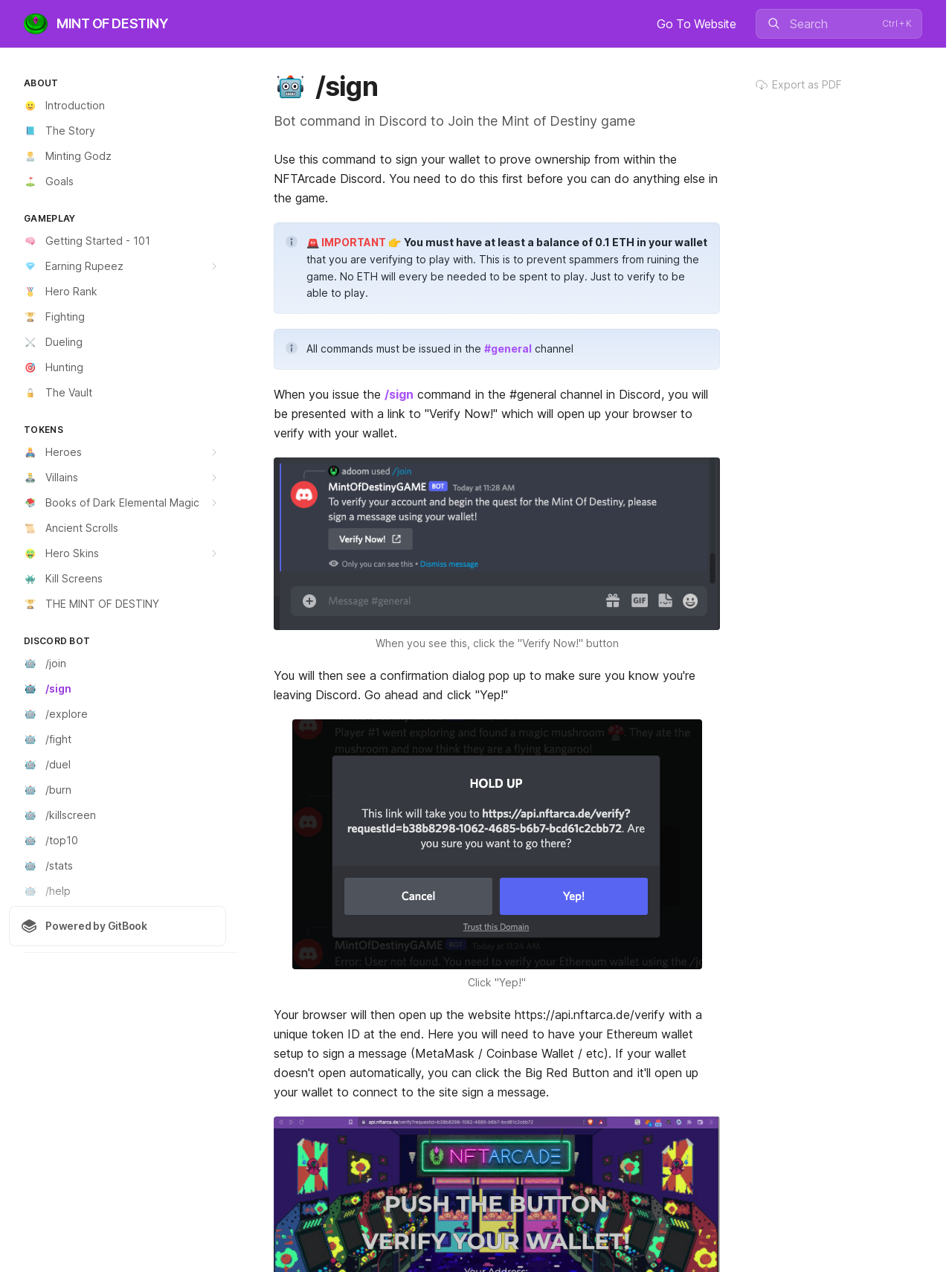Specify the bounding box coordinates of the element's area that should be clicked to execute the given instruction: "Click the 'Logo MINT OF DESTINY' link". The coordinates should be four float numbers between 0 and 1, i.e., [left, top, right, bottom].

[0.025, 0.009, 0.177, 0.028]